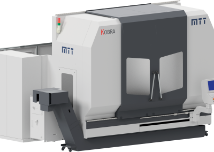Give a one-word or phrase response to the following question: Does the Kobra machine prioritize sustainability and efficiency?

Yes